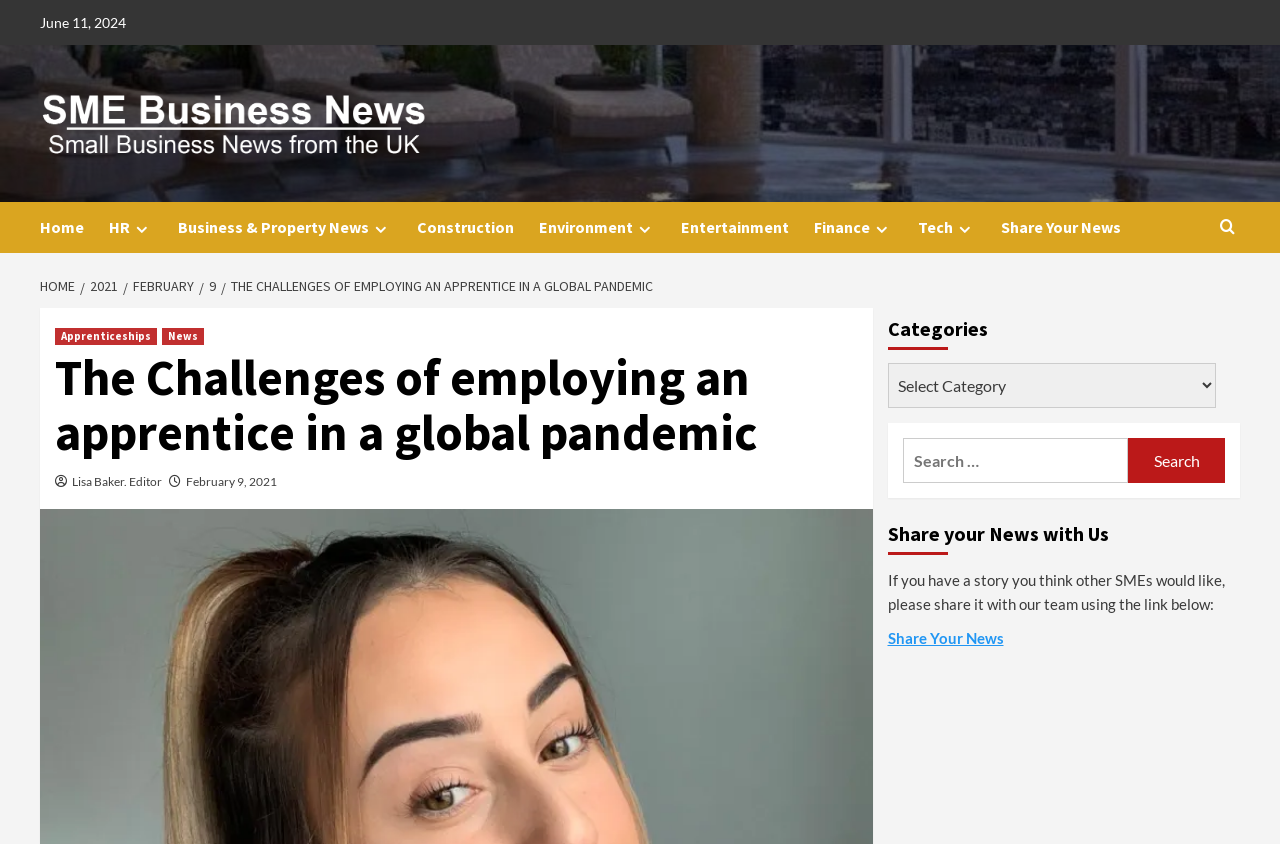Can you find the bounding box coordinates of the area I should click to execute the following instruction: "Follow us on Facebook"?

None